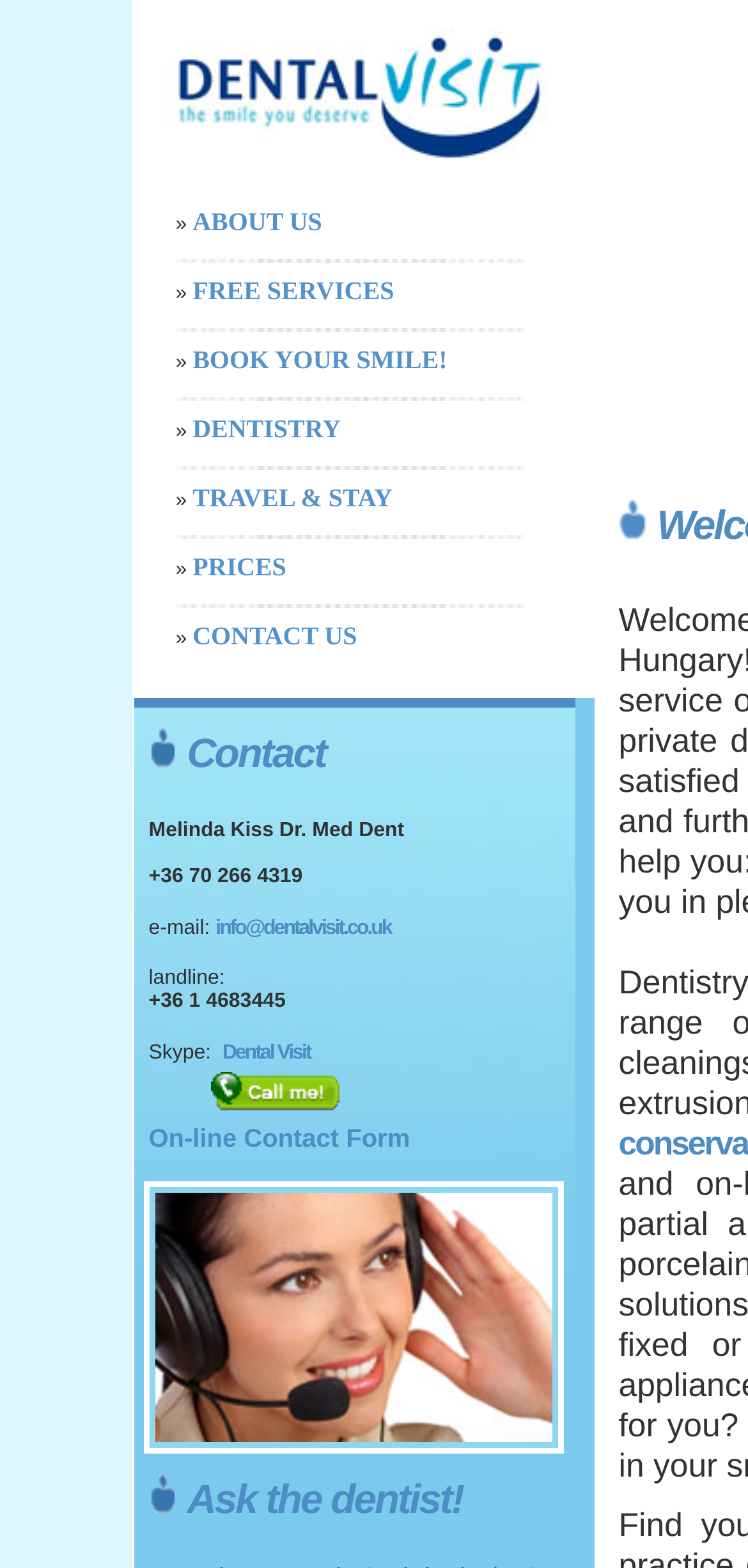Articulate a complete and detailed caption of the webpage elements.

The webpage is a professional dental clinic's website, with a focus on providing affordable dental treatments in Budapest. At the top, there is a logo image with the text "dental visit" and a navigation menu with links to various sections of the website, including "ABOUT US", "FREE SERVICES", "BOOK YOUR SMILE!", "DENTISTRY", "TRAVEL & STAY", "PRICES", and "CONTACT US".

Below the navigation menu, there is a section highlighting the clinic's services, with an image of porcelain veneers and a brief description. On the right side of this section, there is a call-to-action button with the text "book your smile".

The main content area of the webpage is dedicated to the clinic's contact information. There is a table with the clinic's address, phone number, and email address, as well as a Skype button and an online contact form. The clinic's doctor, Melinda Kiss Dr. Med Dent, is also introduced with her contact information.

At the bottom of the webpage, there is a section with the clinic's logo and a tagline "save pounds on dental". The overall design of the webpage is clean and organized, with a focus on providing easy access to the clinic's information and services.